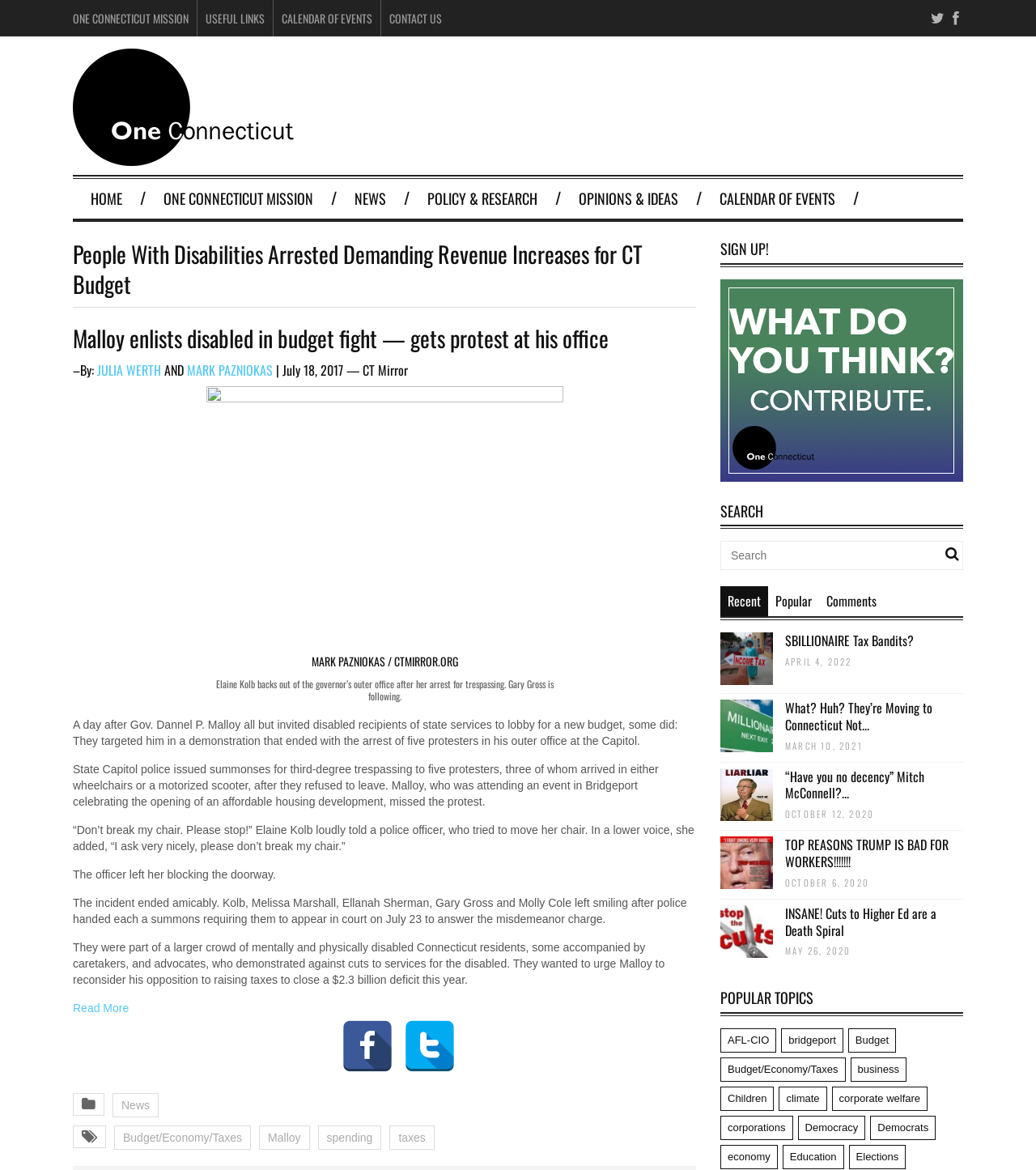Please provide a detailed answer to the question below by examining the image:
What is the topic of the article?

The topic of the article can be inferred from the title of the article, which is 'Malloy enlists disabled in budget fight — gets protest at his office'.